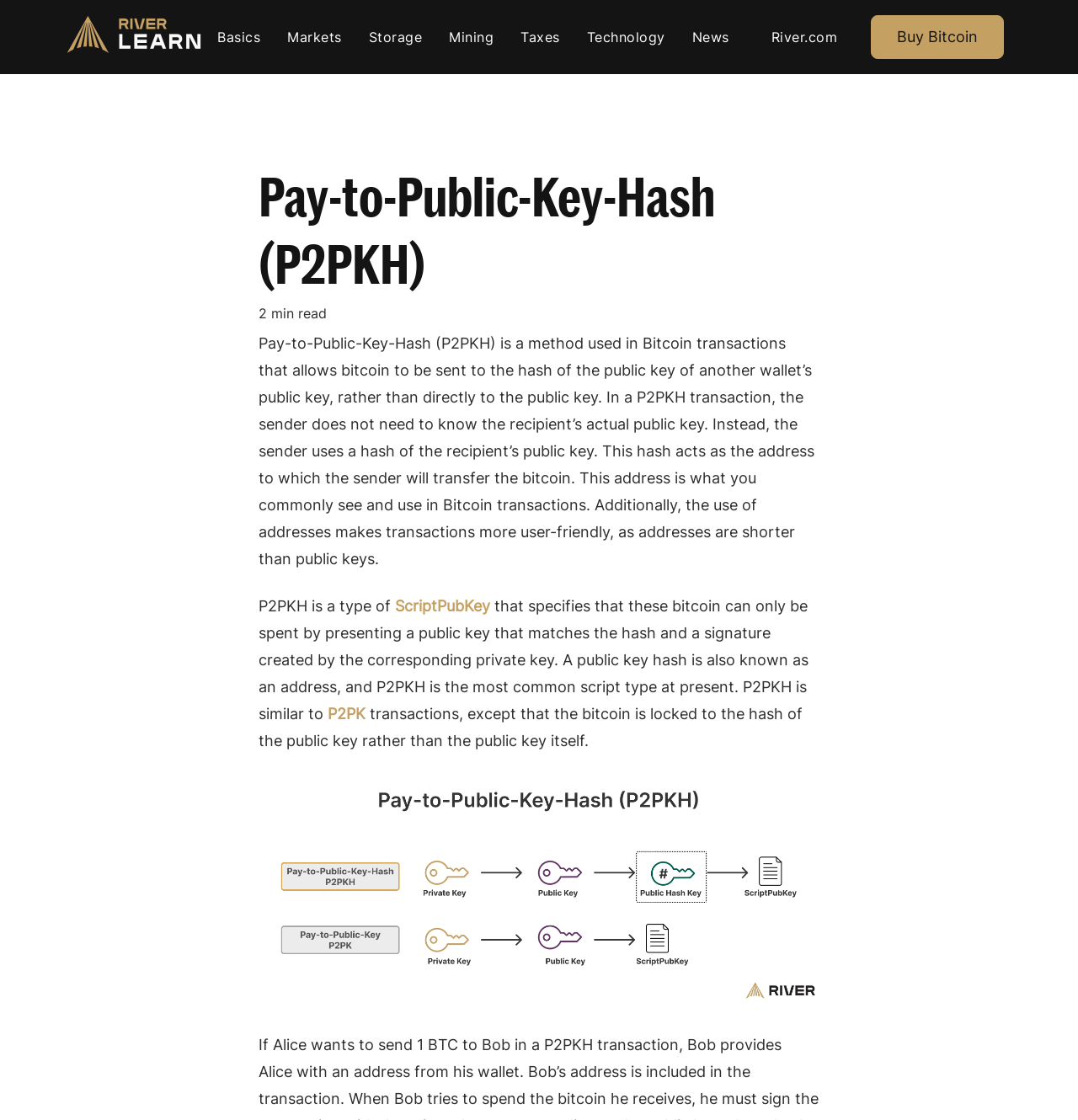Refer to the image and provide a thorough answer to this question:
How many links are in the top navigation bar?

The top navigation bar contains links to 'Basics', 'Markets', 'Storage', 'Mining', 'Taxes', 'Technology', 'News', 'River.com', and 'Buy Bitcoin', which makes a total of 9 links.